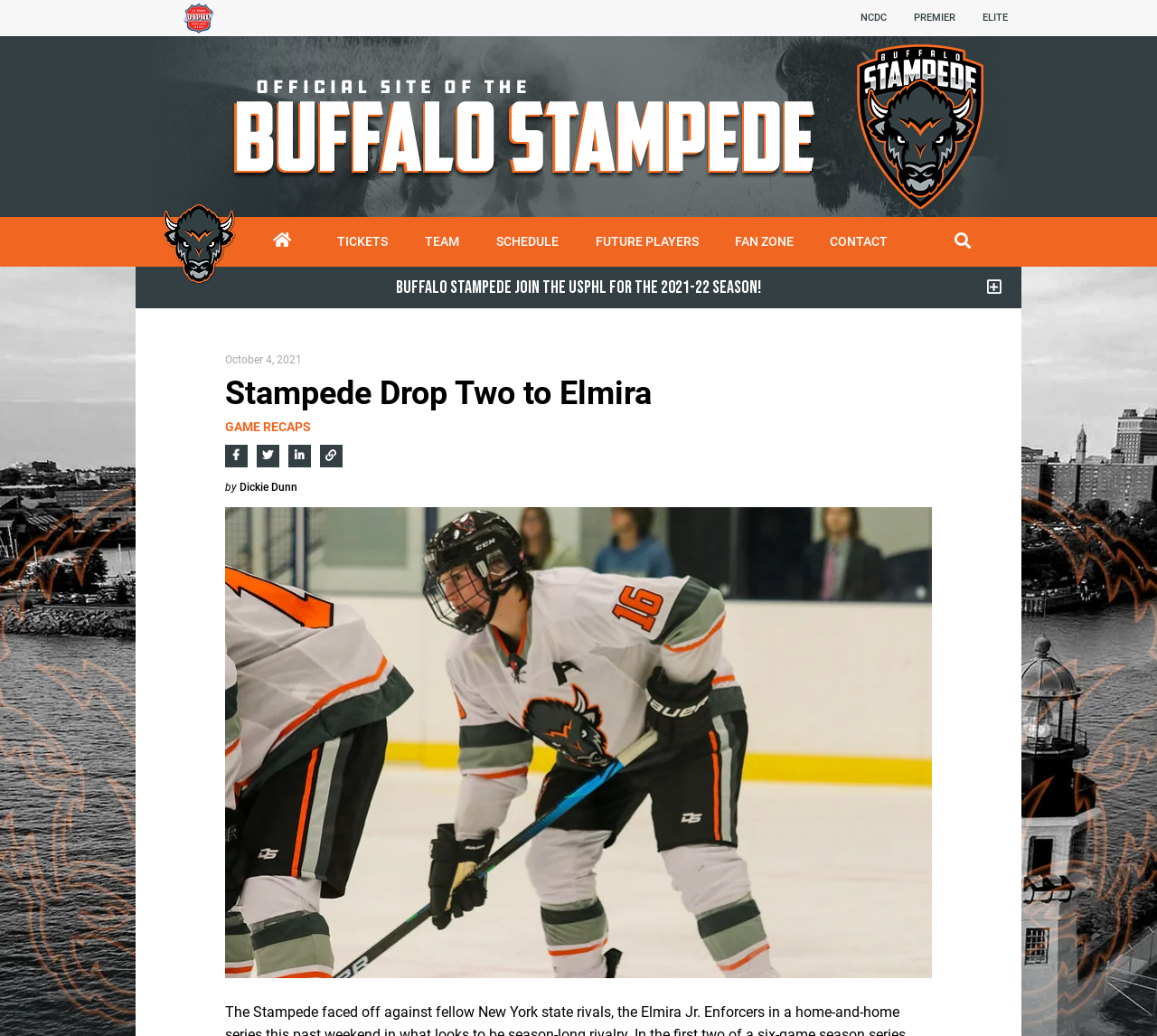What is the date of the game mentioned?
From the image, respond with a single word or phrase.

October 4, 2021